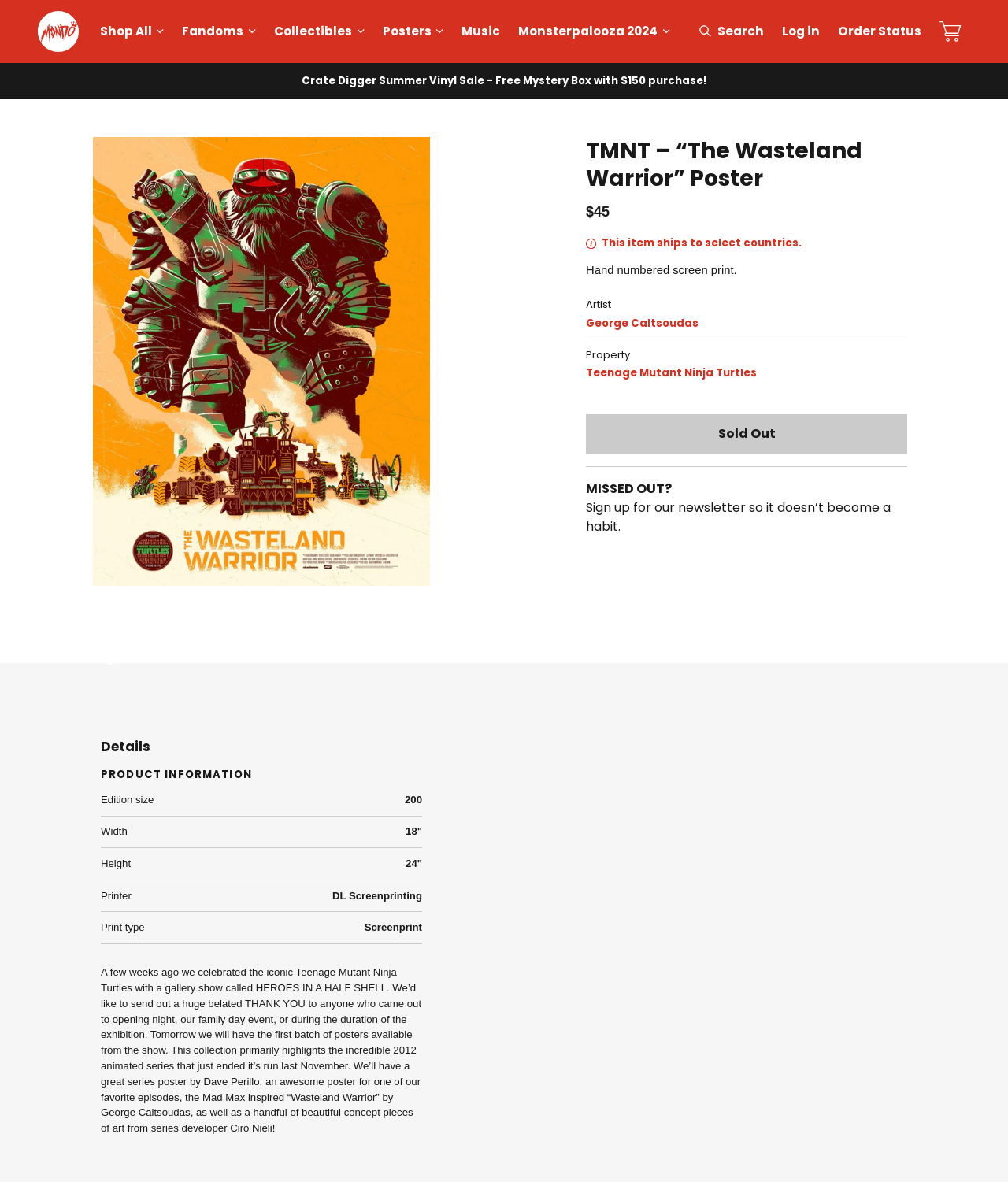Generate a detailed explanation of the webpage's features and information.

This webpage is about a poster called "TMNT – “The Wasteland Warrior” Poster" from Mondo. At the top, there is a main menu with links to "Shop All", "Fandoms", "Collectibles", "Posters", "Music", and "Monsterpalooza 2024". Below the main menu, there is a secondary menu with buttons for "Search", "Log in", "Order Status", and "Cart".

The main content of the page is divided into two sections. On the left, there is an image of the poster, which is a hand-numbered screen print. Above the image, there is a heading with the title of the poster. Below the image, there is a button that says "This item ships to select countries."

On the right, there is a section with details about the poster. It includes a table with information about the artist, property, and other details. Below the table, there is a section that says "Sold Out" and a message encouraging users to sign up for the newsletter.

Further down the page, there is a section with a heading that says "Details" and a table with product information, including edition size, height, printer, and print type. Below the table, there is a long paragraph of text that talks about a gallery show called HEROES IN A HALF SHELL and the posters that will be available from the show.

At the very bottom of the page, there is a search box and a button to close the search overlay, but they are hidden by default.